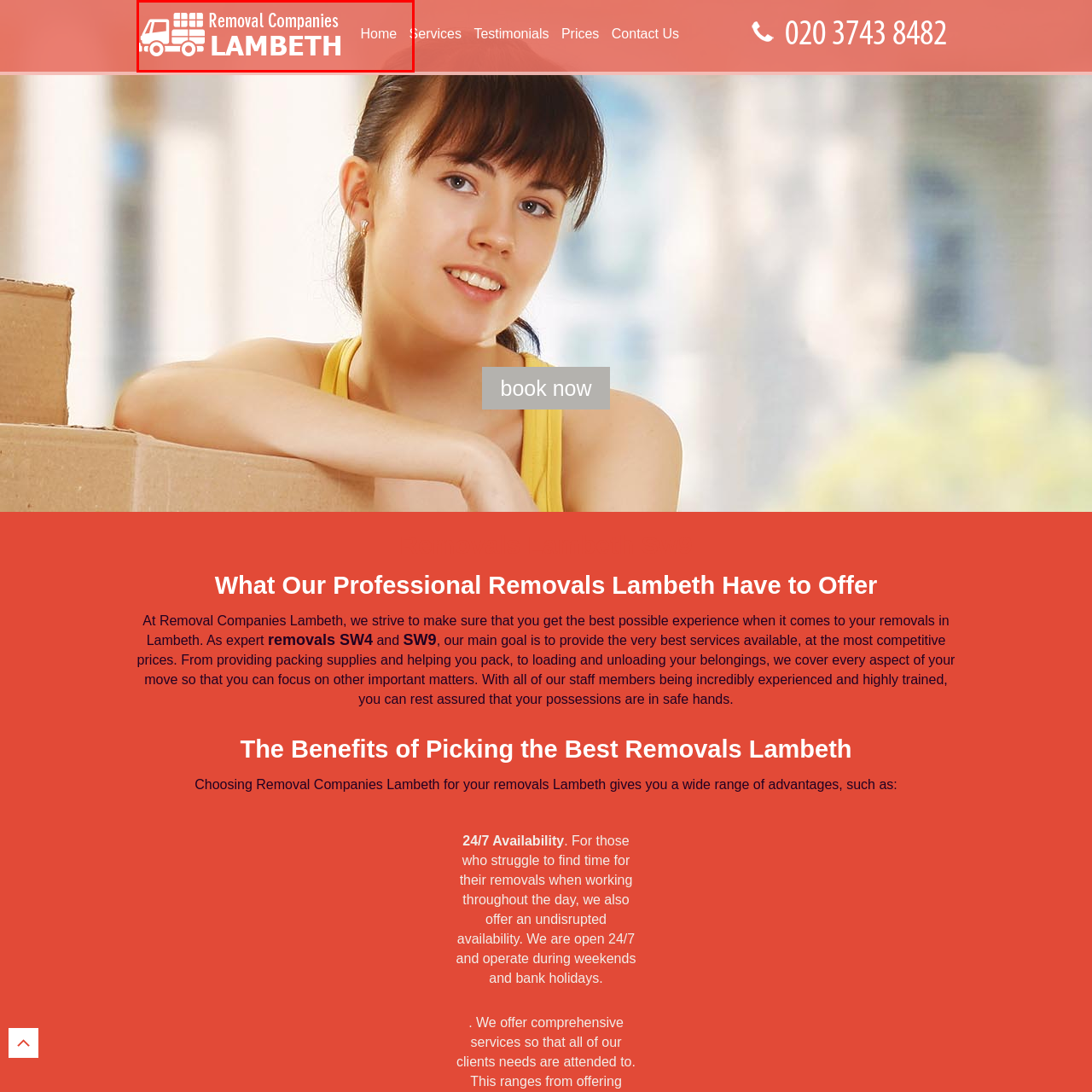Refer to the image within the red box and answer the question concisely with a single word or phrase: What is the style of the font?

bold, modern